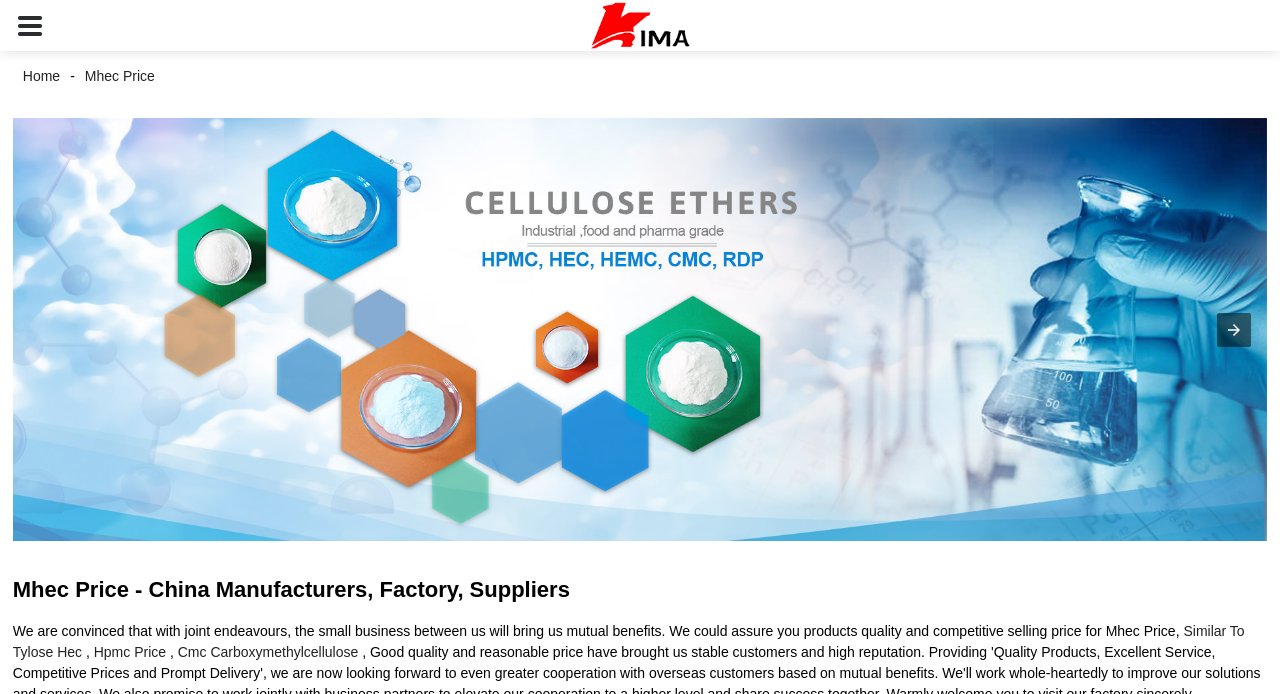Detail the features and information presented on the webpage.

The webpage appears to be a product page for Mhec Price, a type of chemical product. At the top-left corner, there is a button and an image of Hydroxypropyl Methyl Cellulose, which is a cellulose ether. 

Below the image, there are two links, "Home" and "Mhec Price", which are likely navigation links. 

The main content of the page is a carousel, indicated by the presence of "Previous item in carousel" and "Next item in carousel" buttons. The carousel contains an image with the label "q8". 

Below the carousel, there is a heading that reads "Mhec Price - China Manufacturers, Factory, Suppliers". 

Following the heading, there is a paragraph of text that describes the product and the company's business philosophy. 

Underneath the paragraph, there are three links: "Similar To Tylose Hec", "Hpmc Price", and "Cmc Carboxymethylcellulose", which are likely related products or categories.